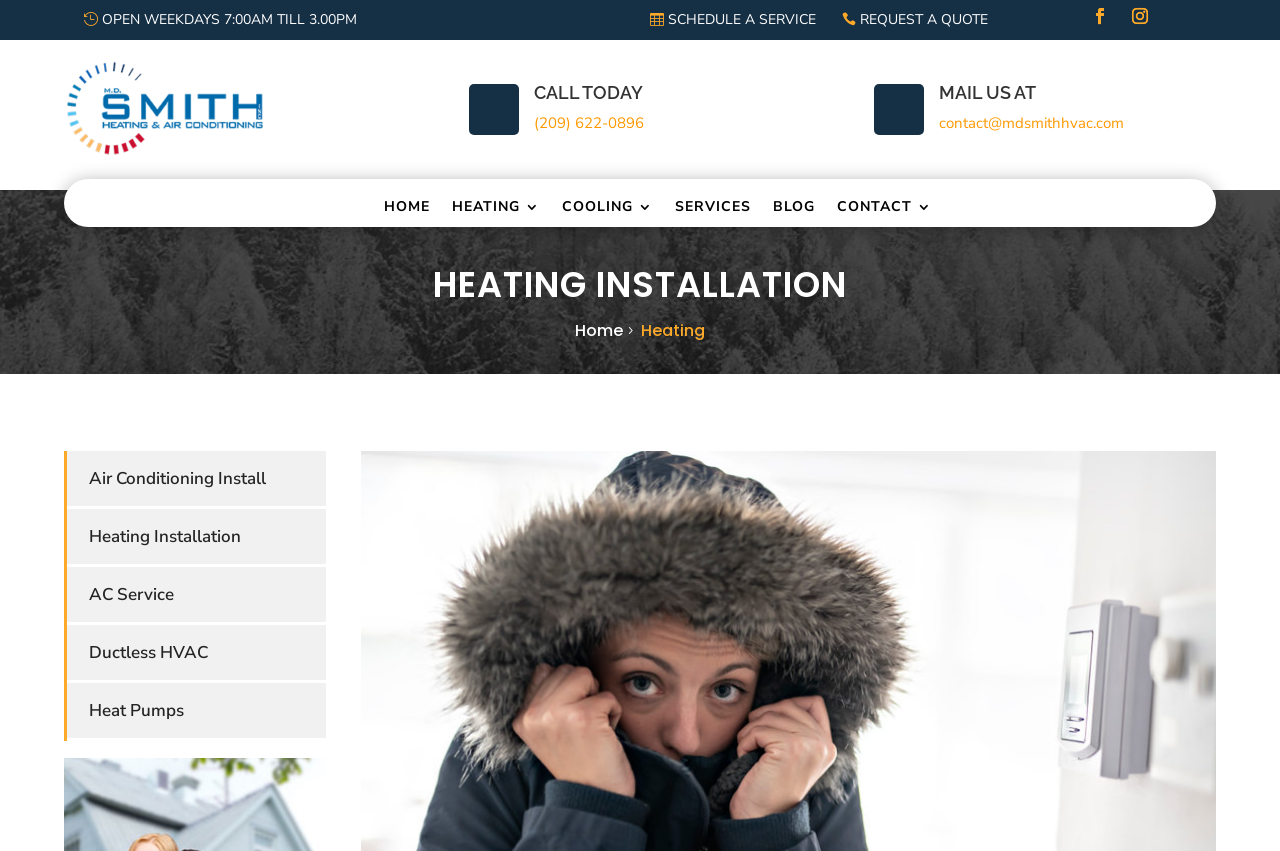Refer to the image and provide a thorough answer to this question:
What are the business hours of the heating installation company?

I found the business hours by looking at the link with the text 'OPEN WEEKDAYS 7:00AM TILL 3.00PM'.